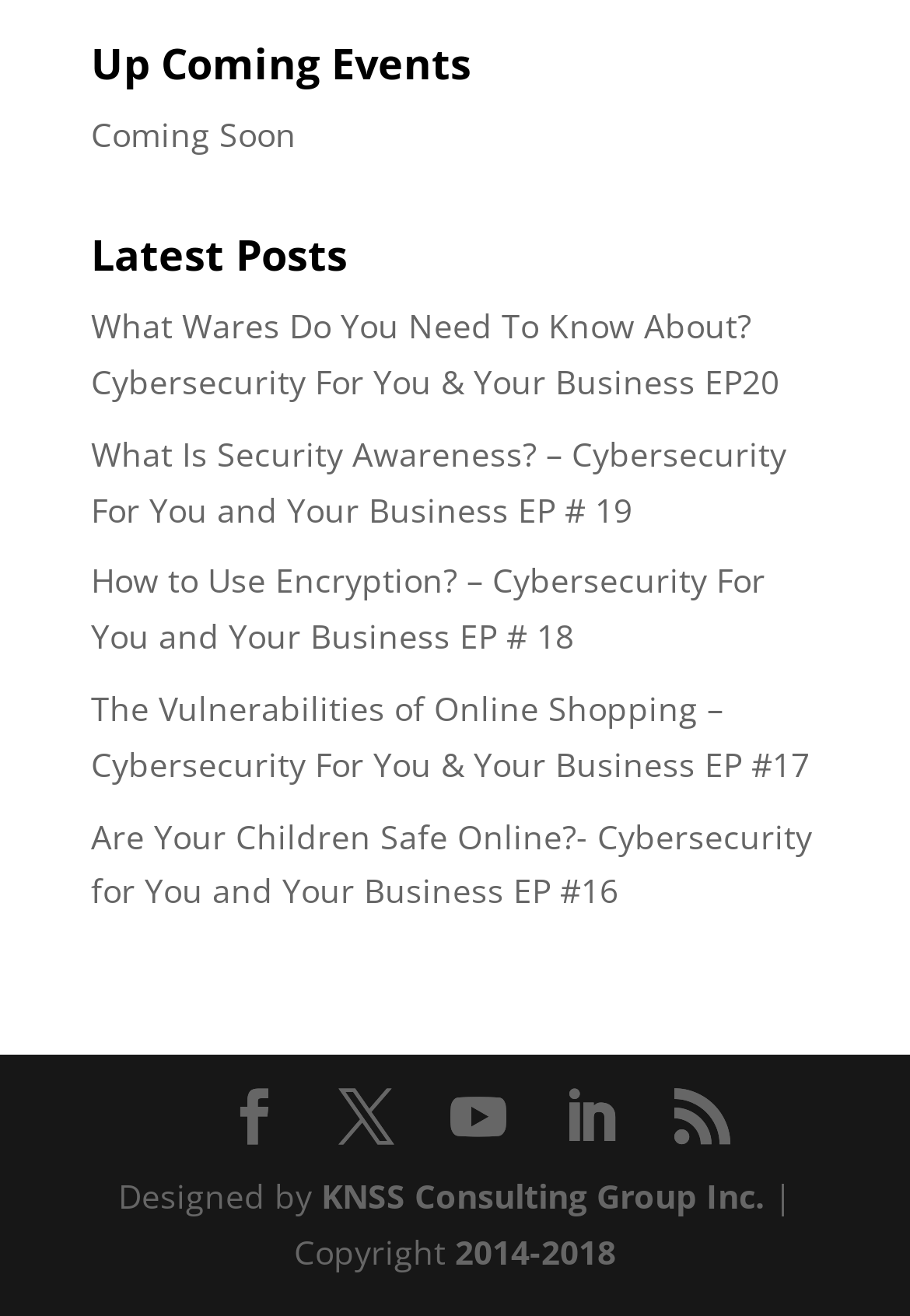Predict the bounding box coordinates of the UI element that matches this description: "Add to Cart". The coordinates should be in the format [left, top, right, bottom] with each value between 0 and 1.

None